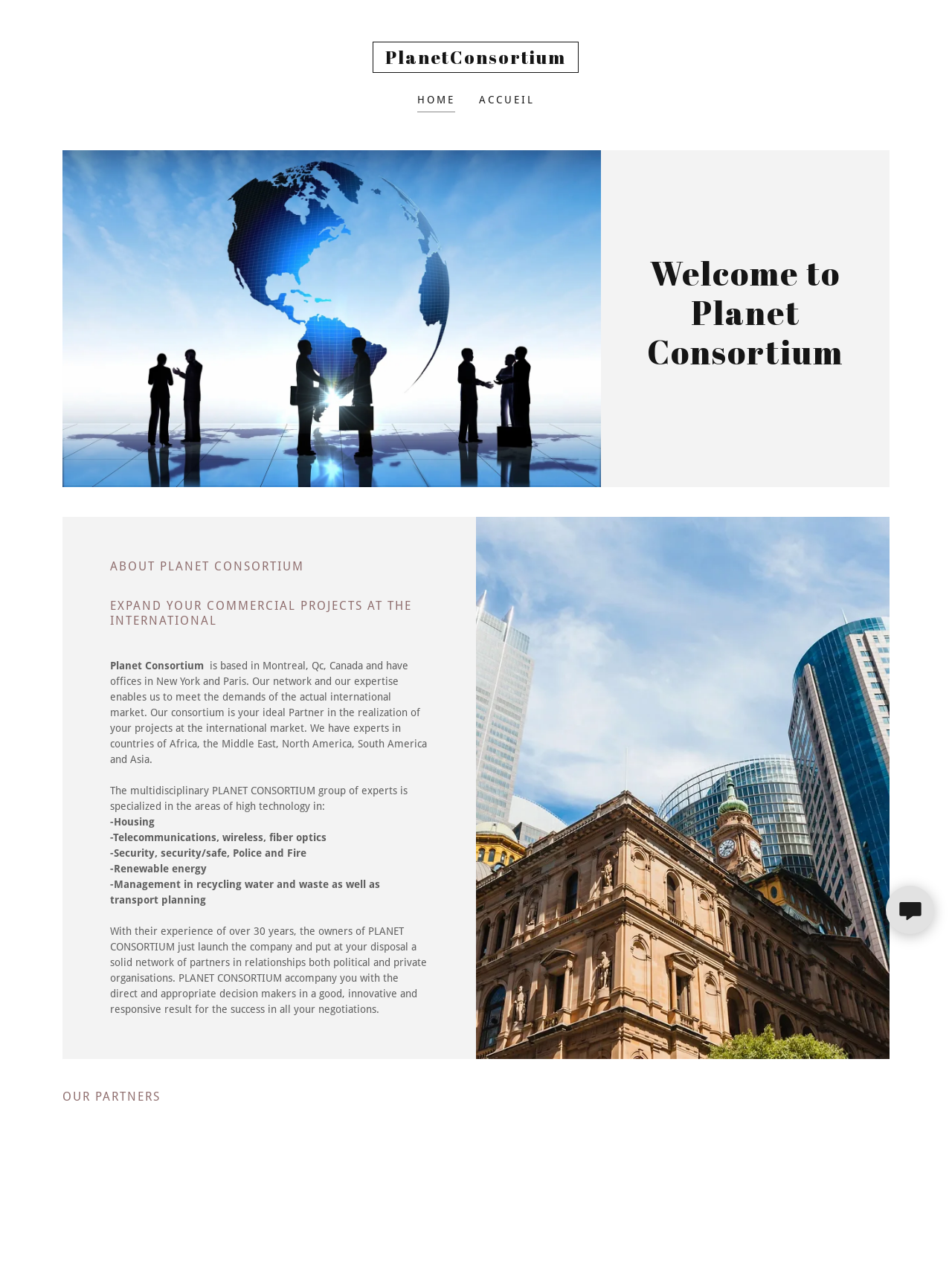Answer the question using only a single word or phrase: 
Where is the company based?

Montreal, Qc, Canada